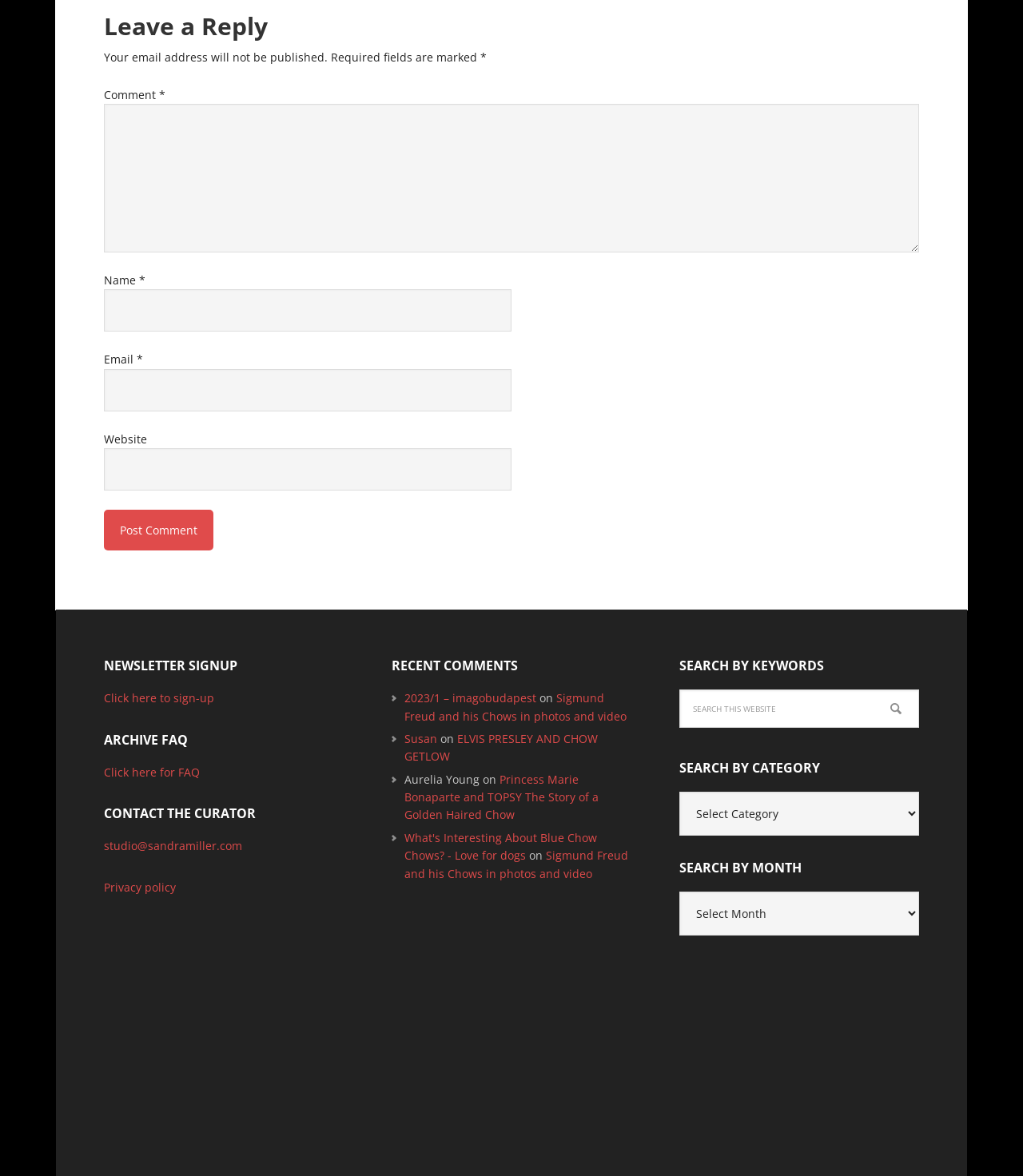Determine the bounding box coordinates of the clickable region to follow the instruction: "Contact the curator".

[0.102, 0.713, 0.237, 0.725]